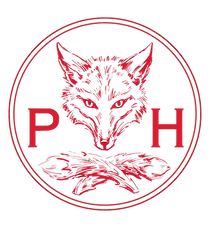What event is mentioned to be taking place on March 15th, 2024?
Based on the image, provide your answer in one word or phrase.

Auction gala